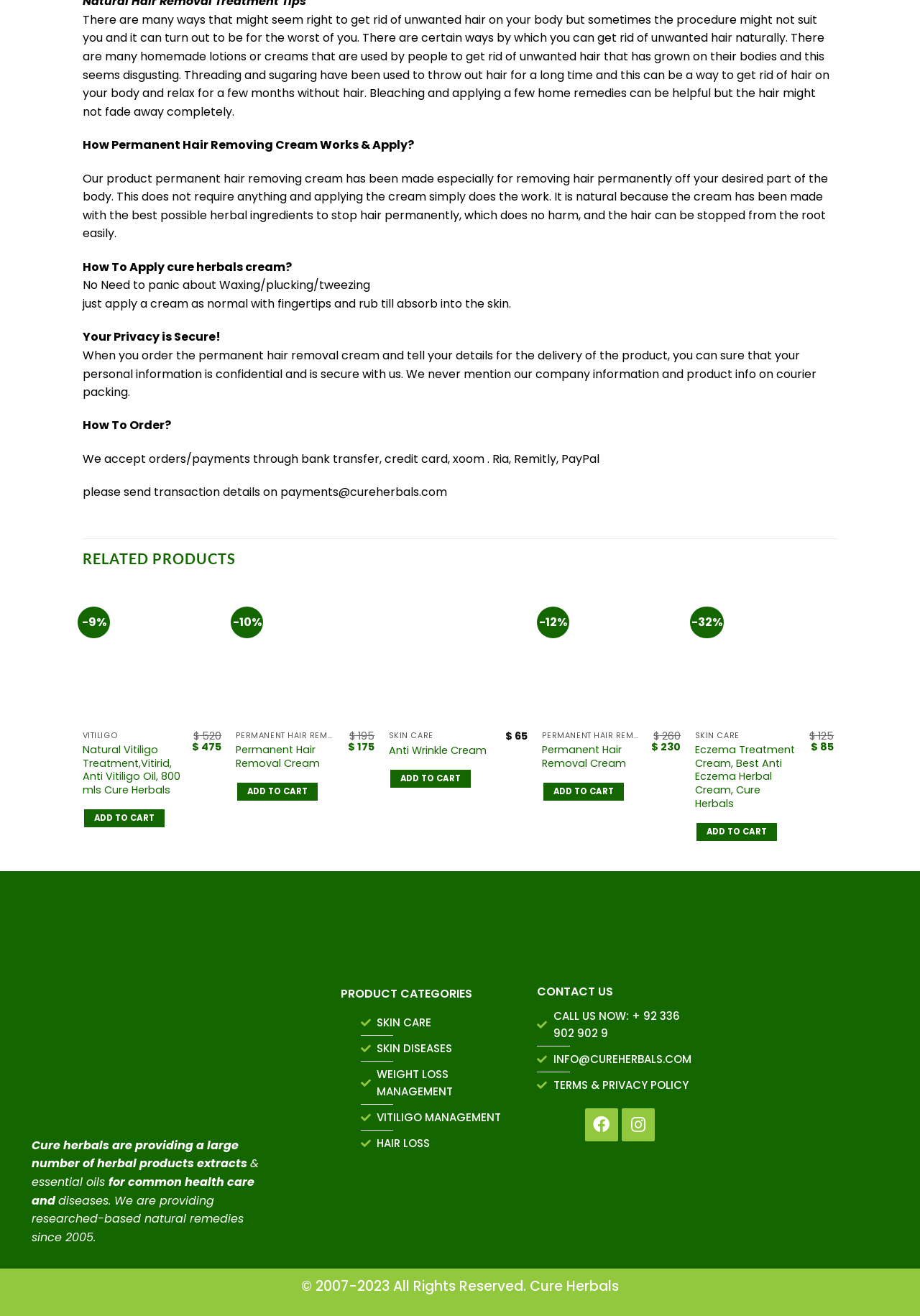Find the bounding box coordinates of the element to click in order to complete the given instruction: "Click the 'ADD TO CART' button for 'Natural Vitiligo Treatment'."

[0.102, 0.617, 0.168, 0.626]